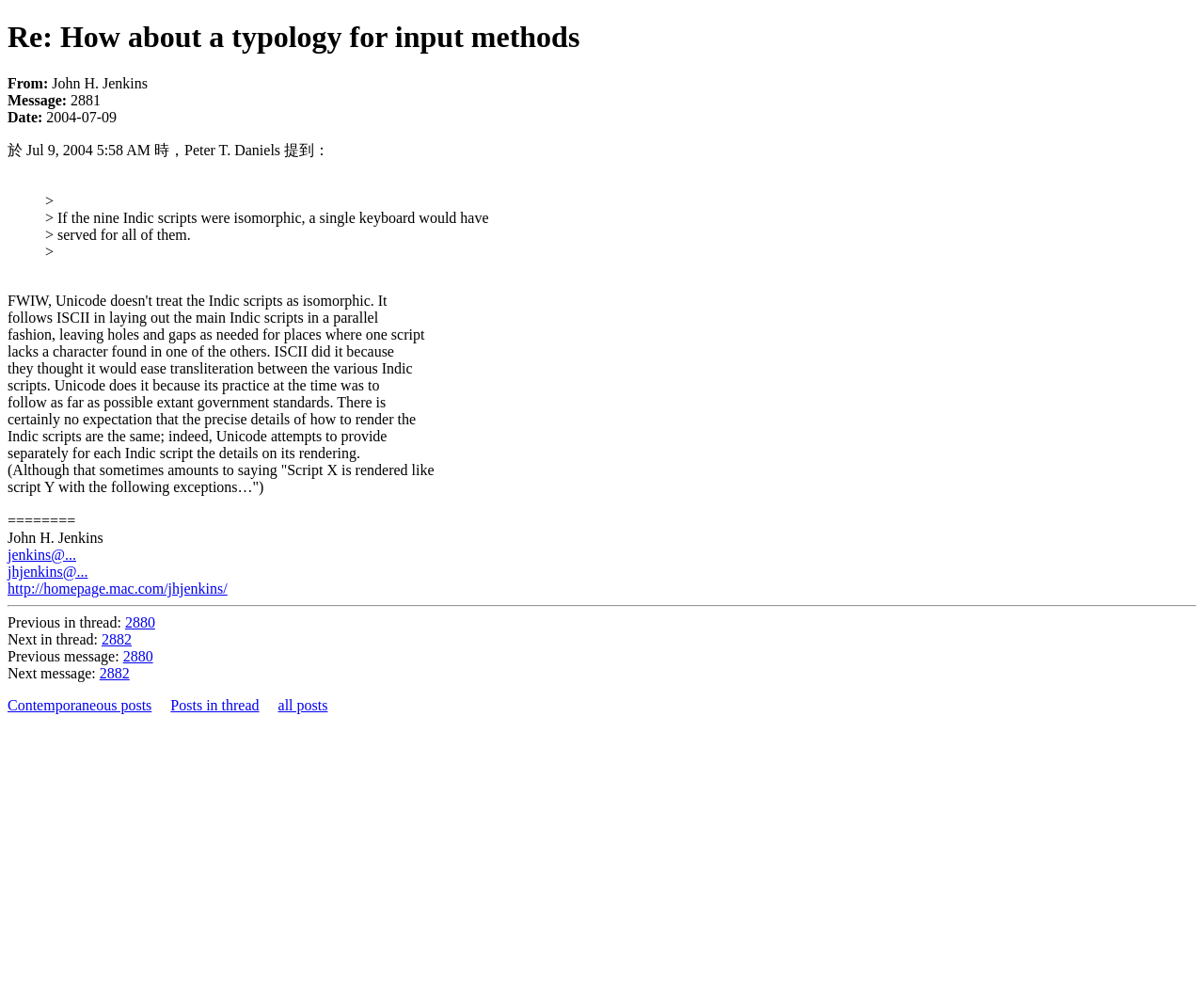Generate a comprehensive description of the contents of the webpage.

This webpage appears to be an archived email thread or forum post. At the top, there is a heading that reads "Re: How about a typology for input methods". Below this heading, there is a section that displays the sender's information, including their name, "John H. Jenkins", and the date the message was sent, "2004-07-09".

The main content of the webpage is a blockquote that contains a lengthy message from the sender. The message is divided into several paragraphs, with the first paragraph starting with "> If the nine Indic scripts were isomorphic, a single keyboard would have". The paragraphs discuss the layout of Indic scripts and how they are handled in Unicode.

Below the blockquote, there are several lines of text that continue the discussion on Indic scripts and their rendering. The text is divided into separate lines, with some lines containing links or email addresses.

At the bottom of the webpage, there are several links and buttons that allow users to navigate through the thread or forum. These links include "Previous in thread", "Next in thread", "Previous message", "Next message", "Contemporaneous posts", "Posts in thread", and "all posts".